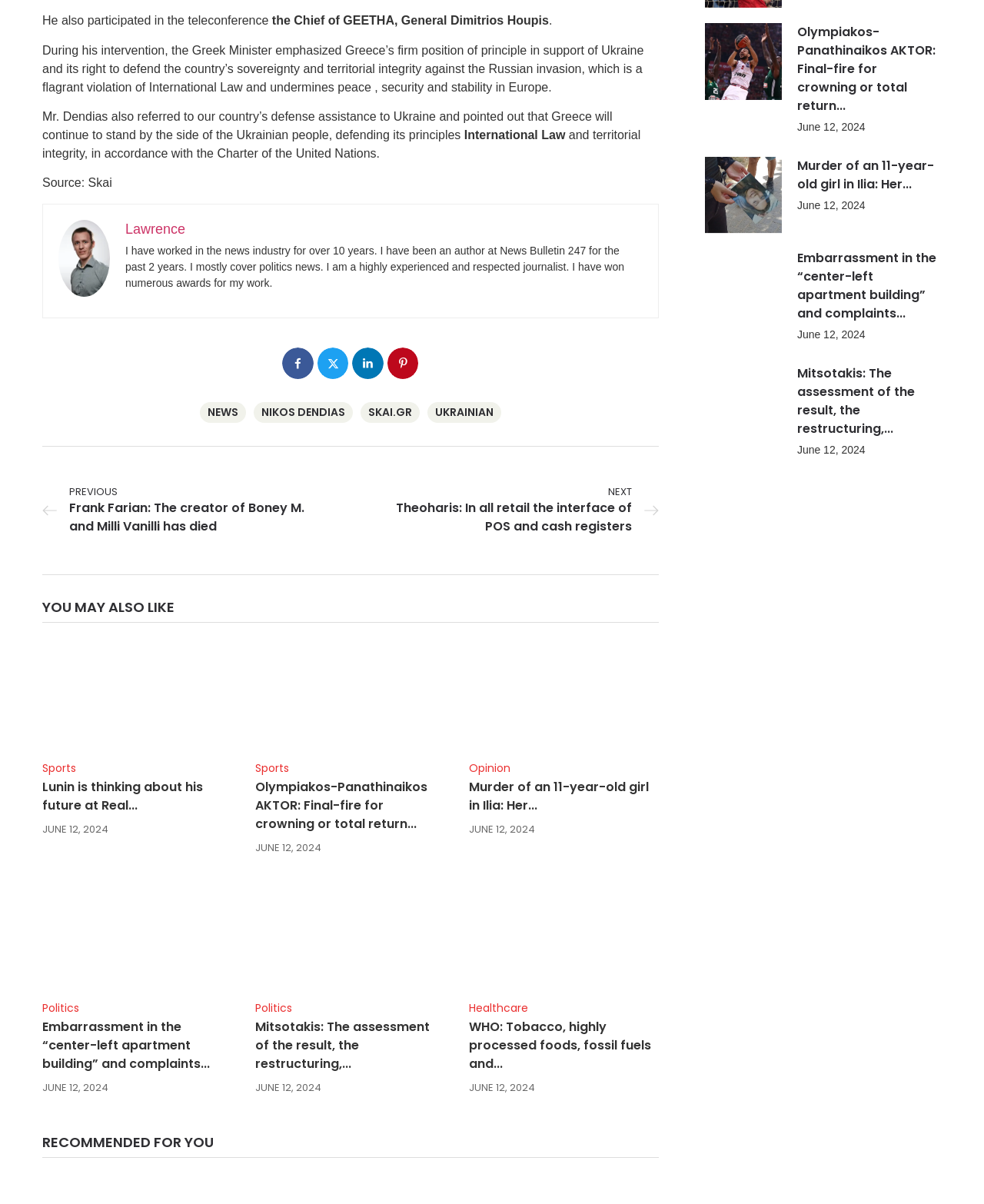Provide the bounding box coordinates of the HTML element this sentence describes: "Nikos Dendias". The bounding box coordinates consist of four float numbers between 0 and 1, i.e., [left, top, right, bottom].

[0.258, 0.334, 0.359, 0.351]